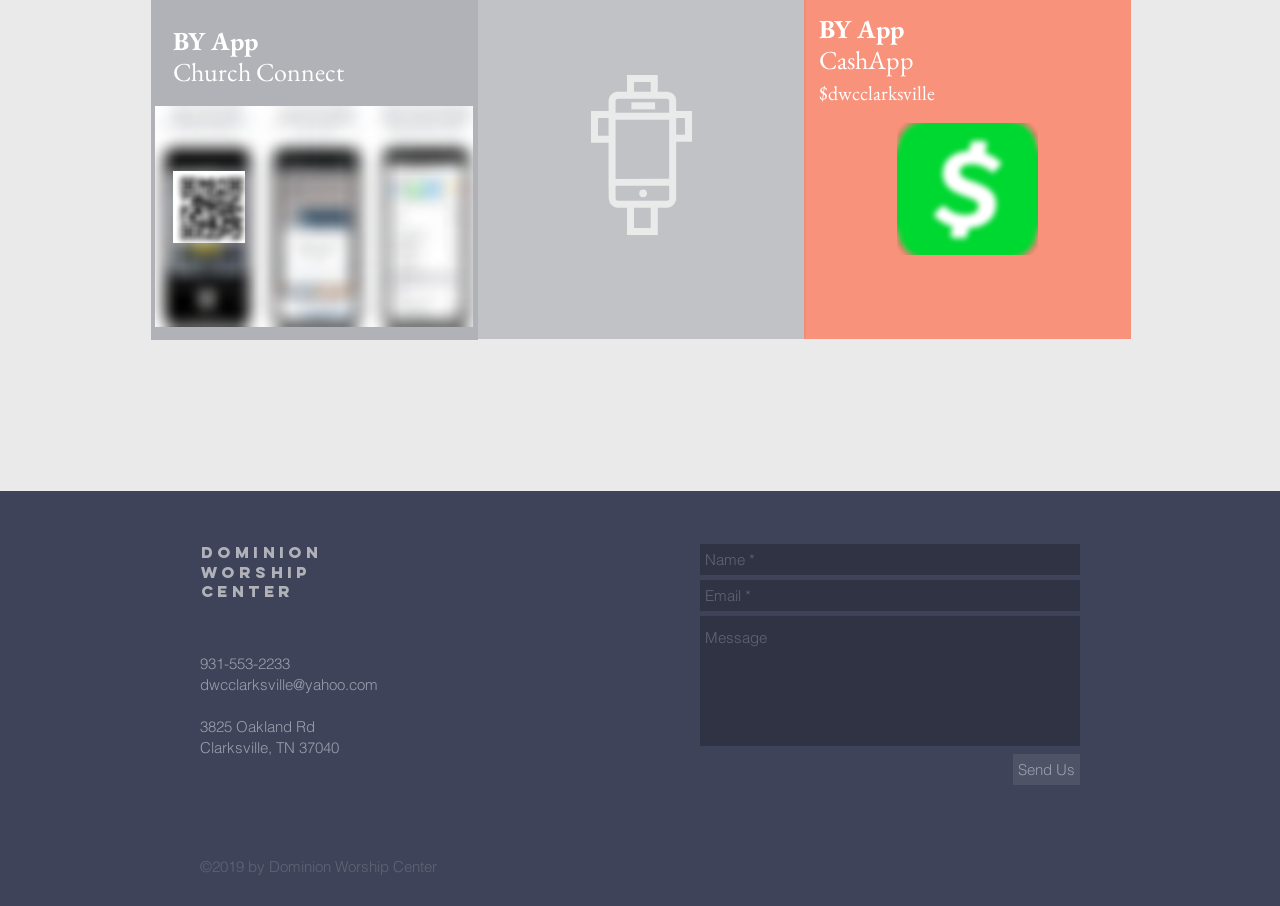What is the name of the church?
Please respond to the question thoroughly and include all relevant details.

I found the name of the church by looking at the headings on the webpage. The first heading says 'BY App Church Connect', but it's not the name of the church. Then, I saw three headings 'Dominion', 'Worship', and 'Center' which seem to be related to each other. I combined them to get the full name of the church, which is 'Dominion Worship Center'.